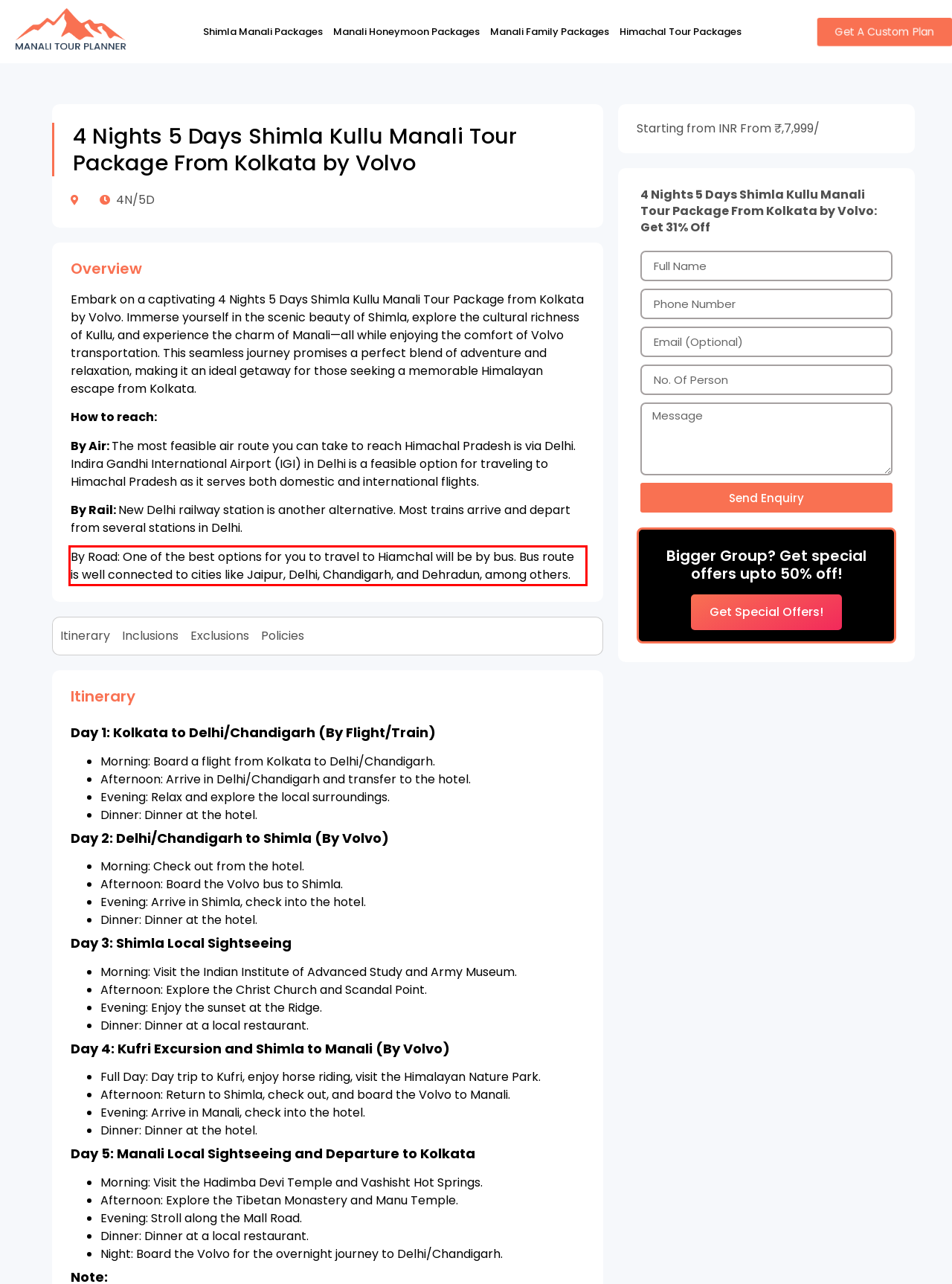The screenshot provided shows a webpage with a red bounding box. Apply OCR to the text within this red bounding box and provide the extracted content.

By Road: One of the best options for you to travel to Hiamchal will be by bus. Bus route is well connected to cities like Jaipur, Delhi, Chandigarh, and Dehradun, among others.